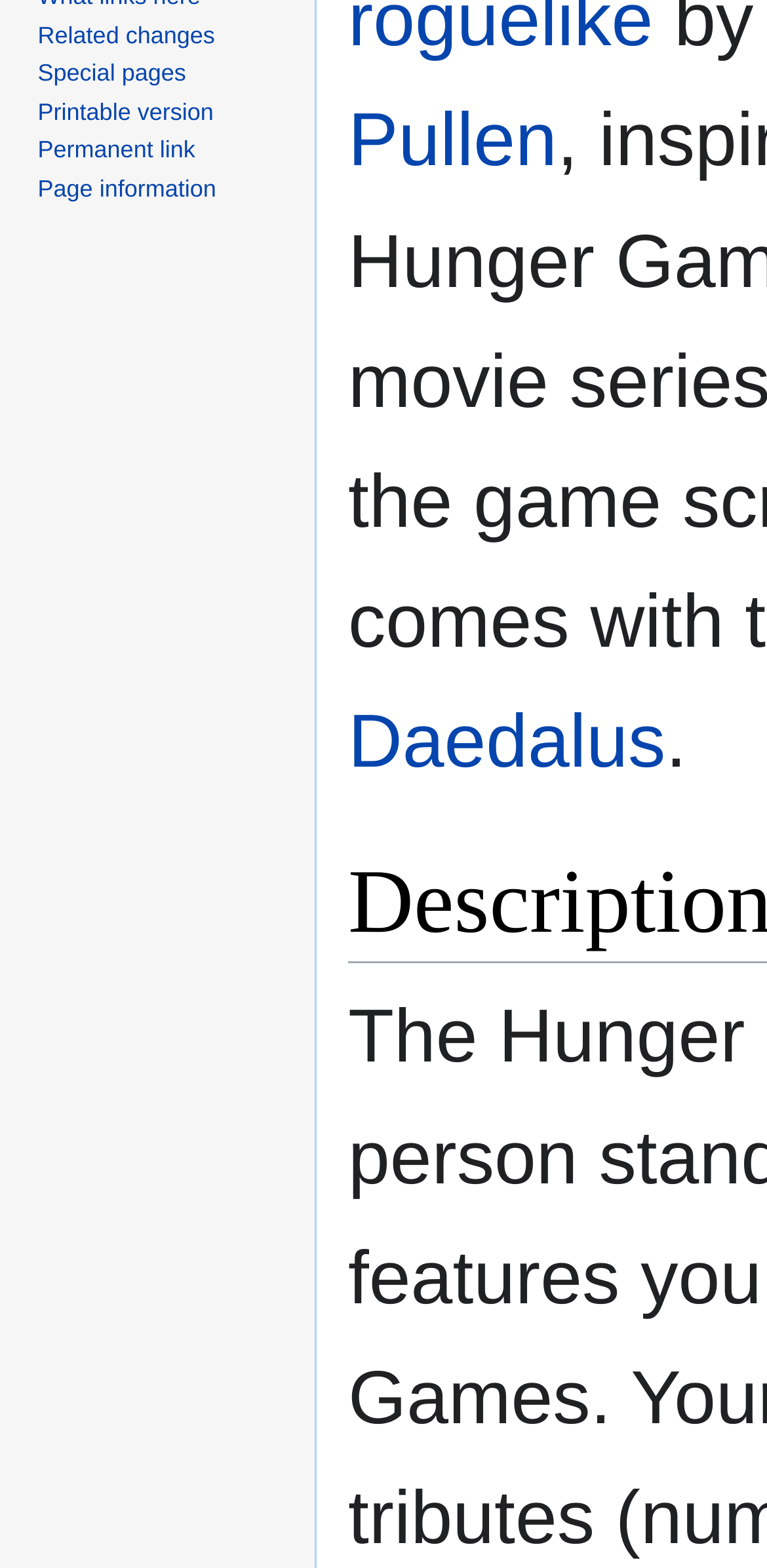Give the bounding box coordinates for the element described by: "Special pages".

[0.049, 0.038, 0.243, 0.055]